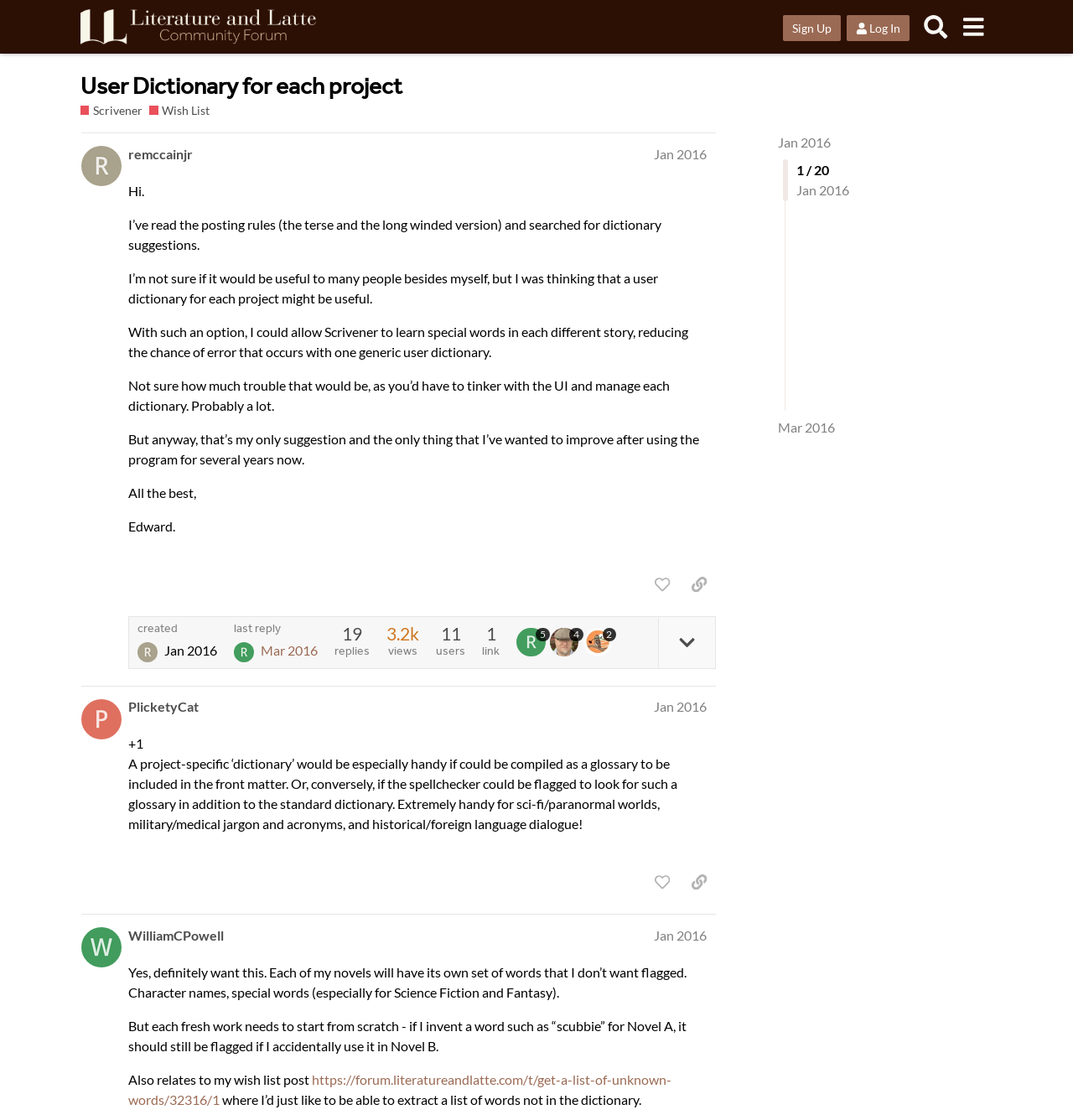Provide the bounding box coordinates for the specified HTML element described in this description: "User Dictionary for each project". The coordinates should be four float numbers ranging from 0 to 1, in the format [left, top, right, bottom].

[0.075, 0.058, 0.375, 0.098]